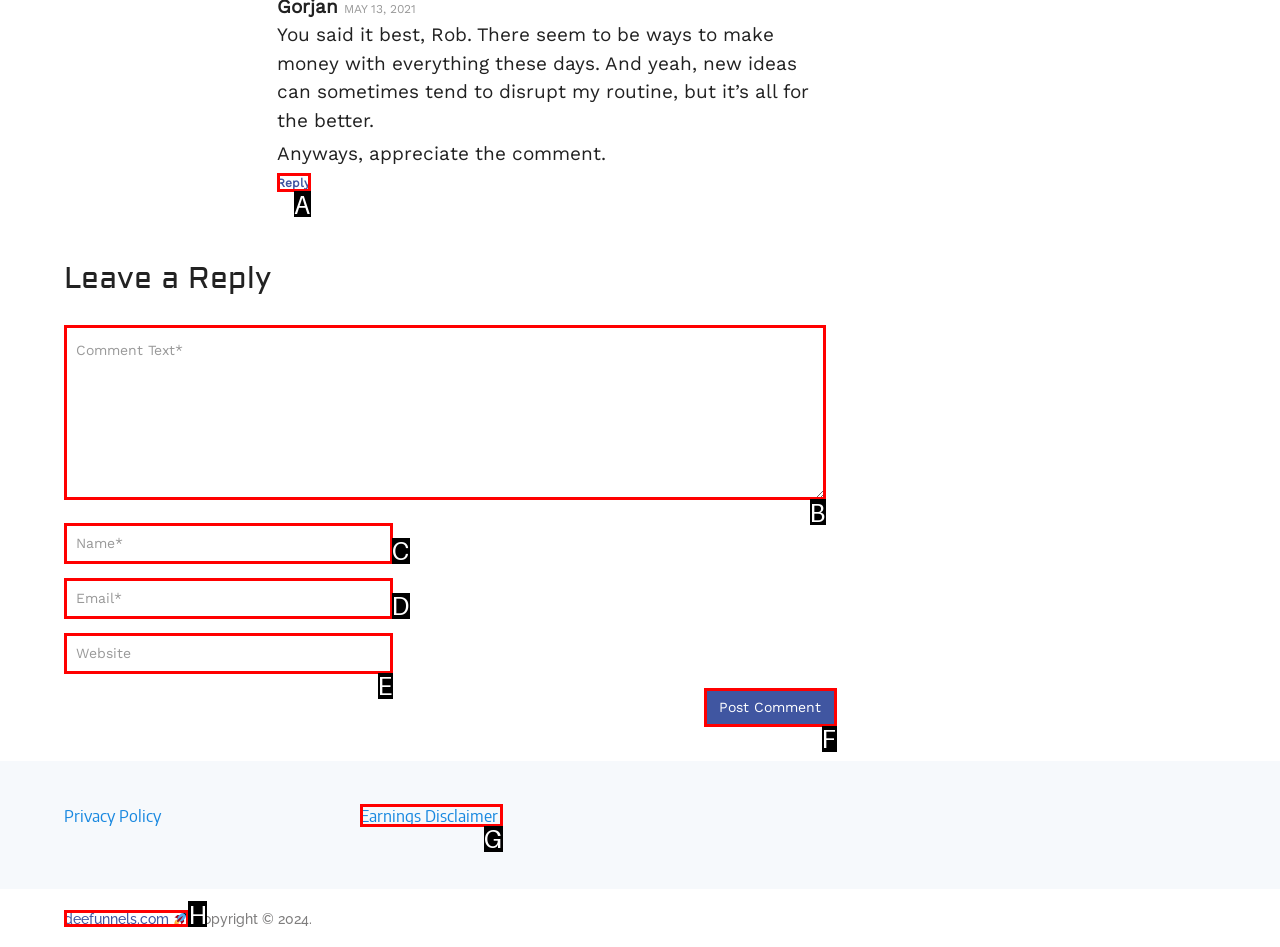Which lettered UI element aligns with this description: Reply
Provide your answer using the letter from the available choices.

A